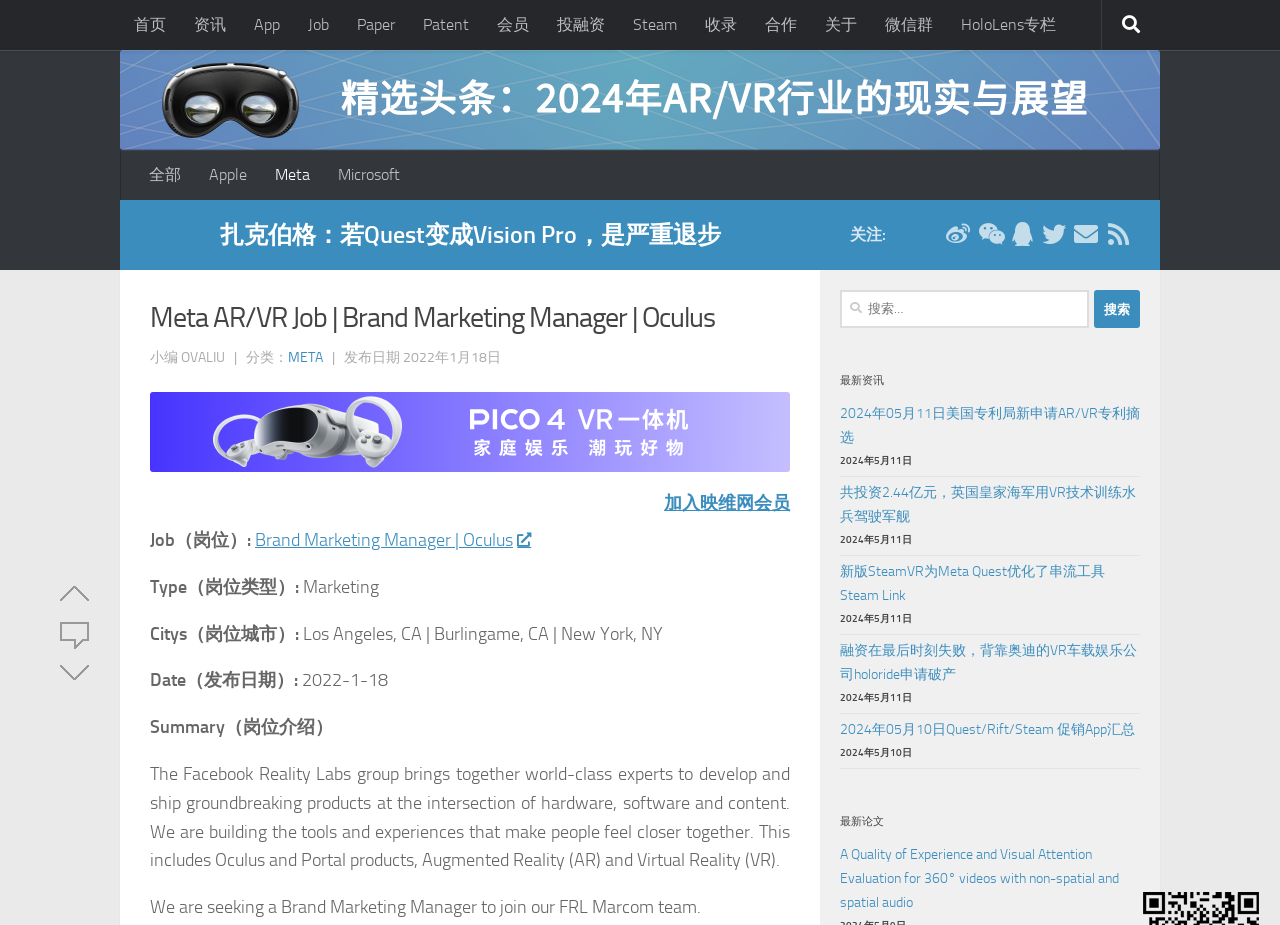Answer the question below with a single word or a brief phrase: 
What is the job title of the Meta AR/VR job?

Brand Marketing Manager